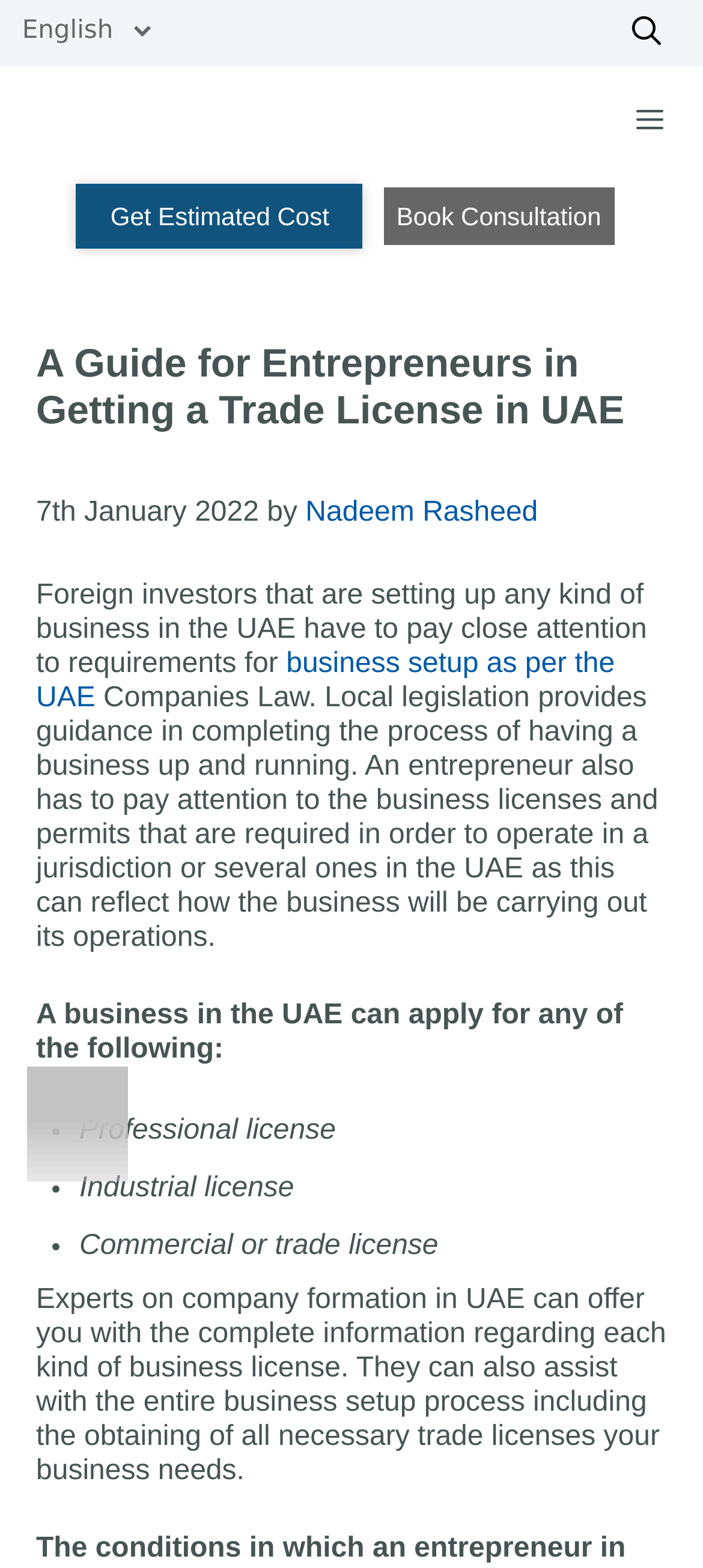Could you provide the bounding box coordinates for the portion of the screen to click to complete this instruction: "Learn more about the Human Rights Defenders Protection Act"?

None